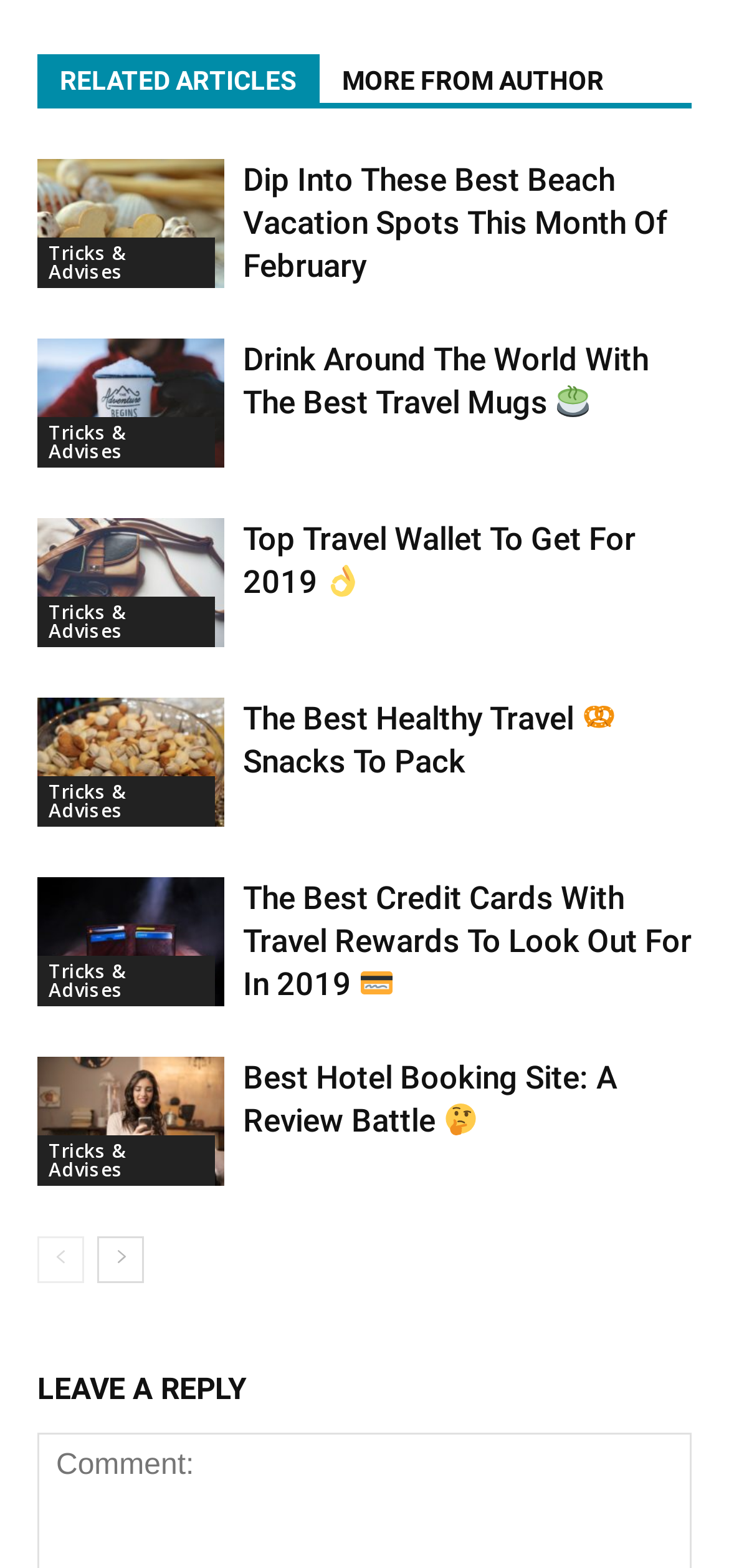Please provide a brief answer to the following inquiry using a single word or phrase:
How many links are there at the bottom of the webpage?

2